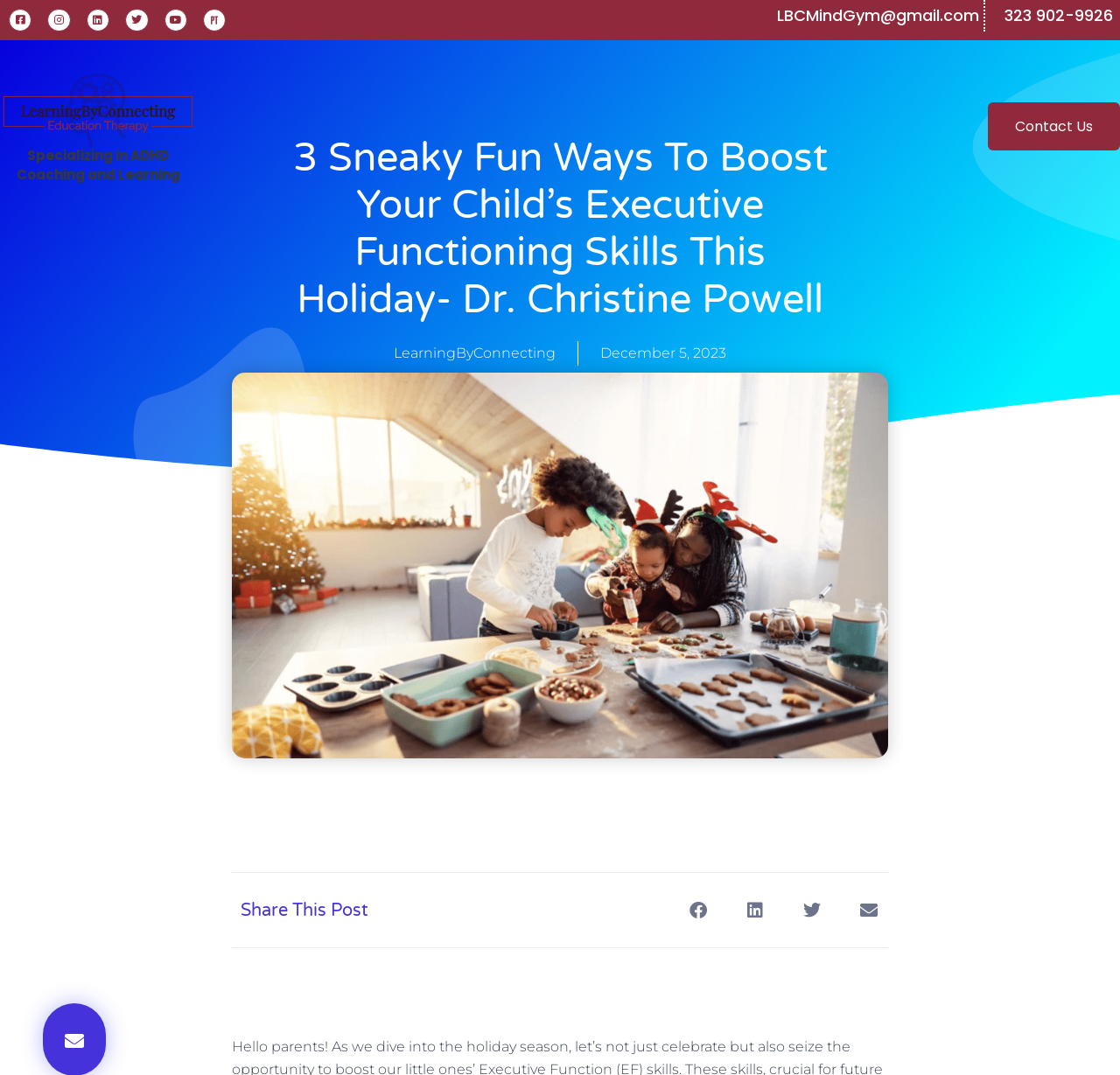Find the bounding box of the element with the following description: "Twitter". The coordinates must be four float numbers between 0 and 1, formatted as [left, top, right, bottom].

[0.112, 0.008, 0.132, 0.03]